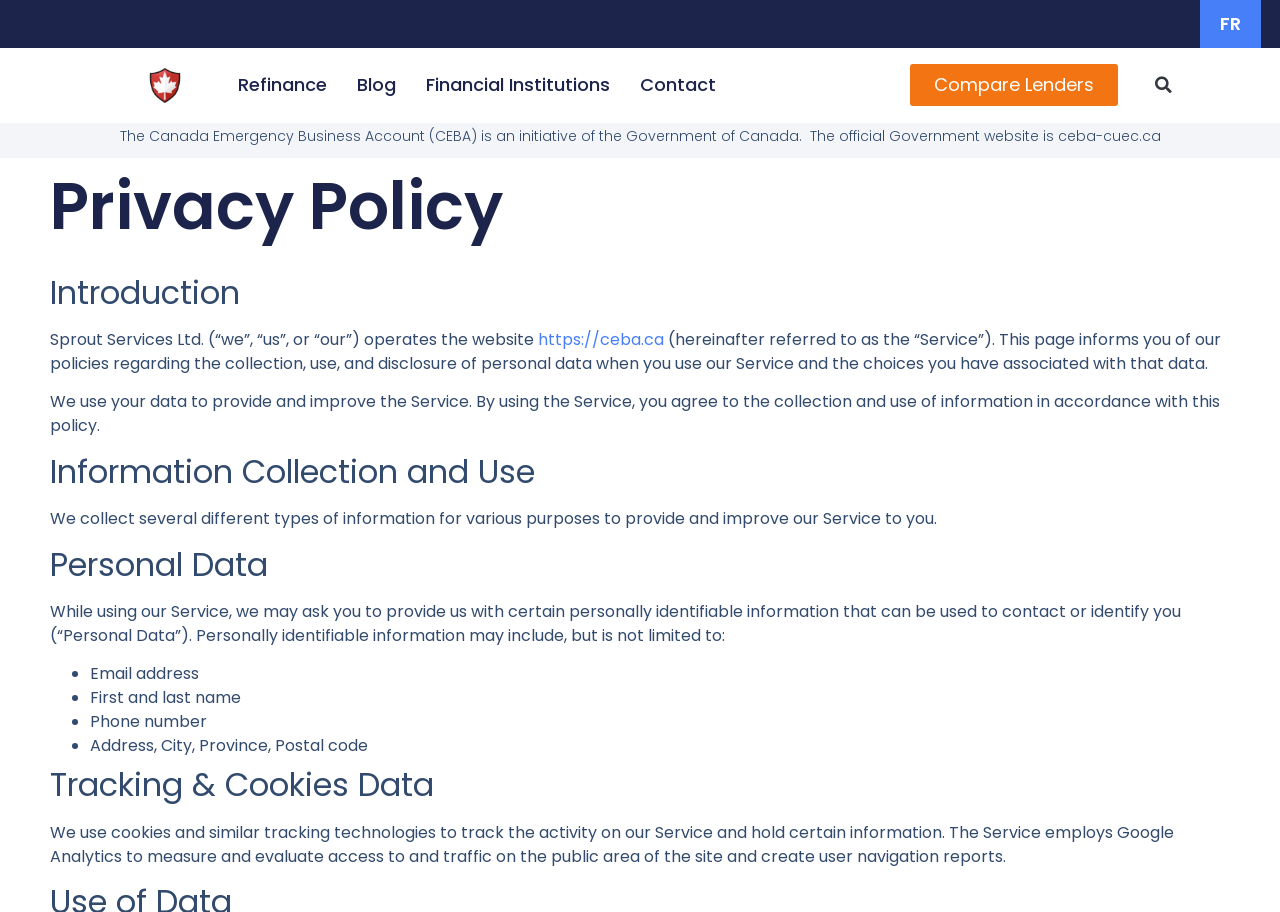Provide the bounding box coordinates of the section that needs to be clicked to accomplish the following instruction: "Read the blog."

[0.279, 0.078, 0.309, 0.109]